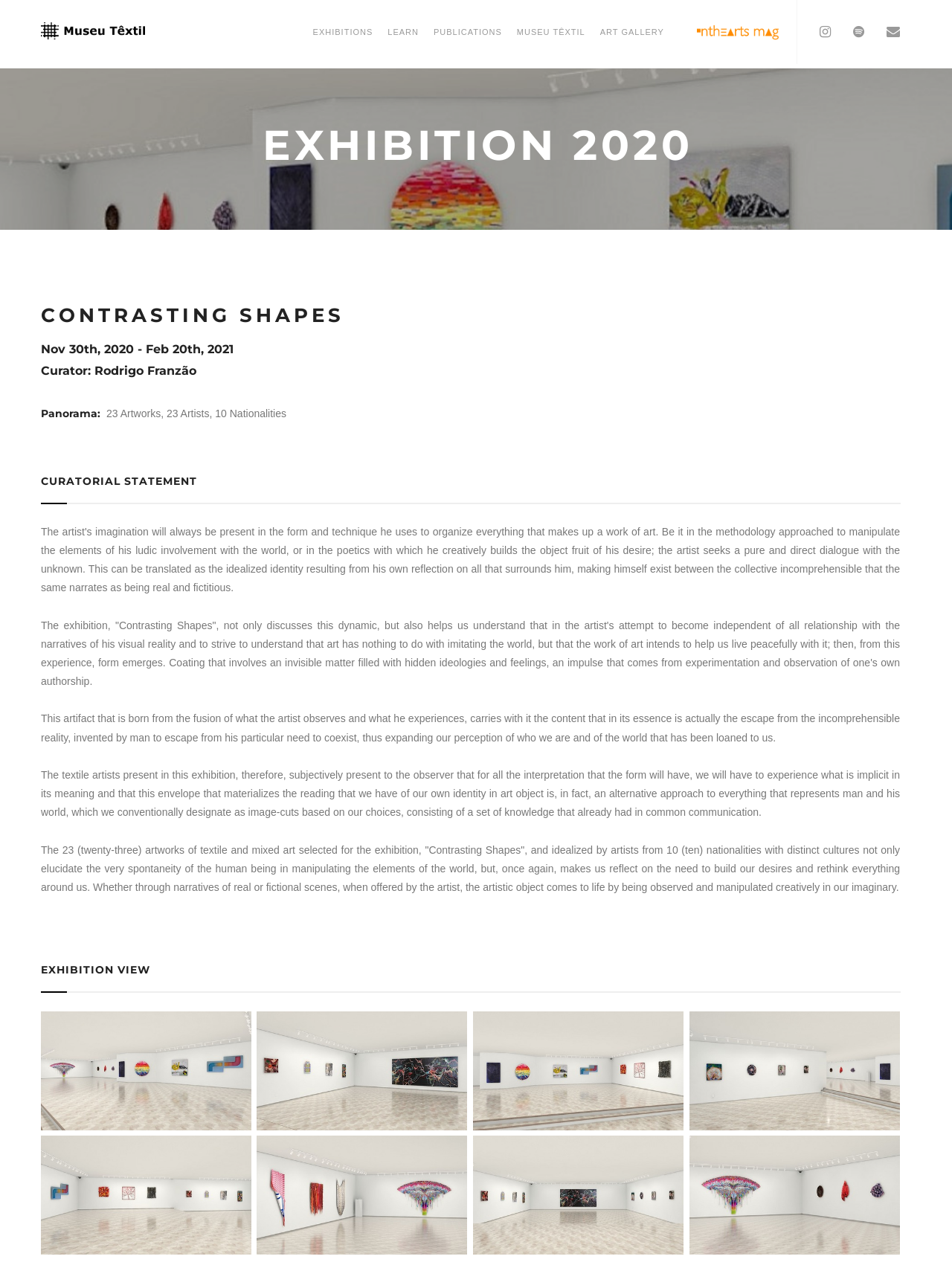What is the role of Rodrigo Franzão in the exhibition?
Analyze the image and provide a thorough answer to the question.

The role of Rodrigo Franzão can be found in the heading 'Curator: Rodrigo Franzão' on the webpage, which suggests that he is the curator of the exhibition.